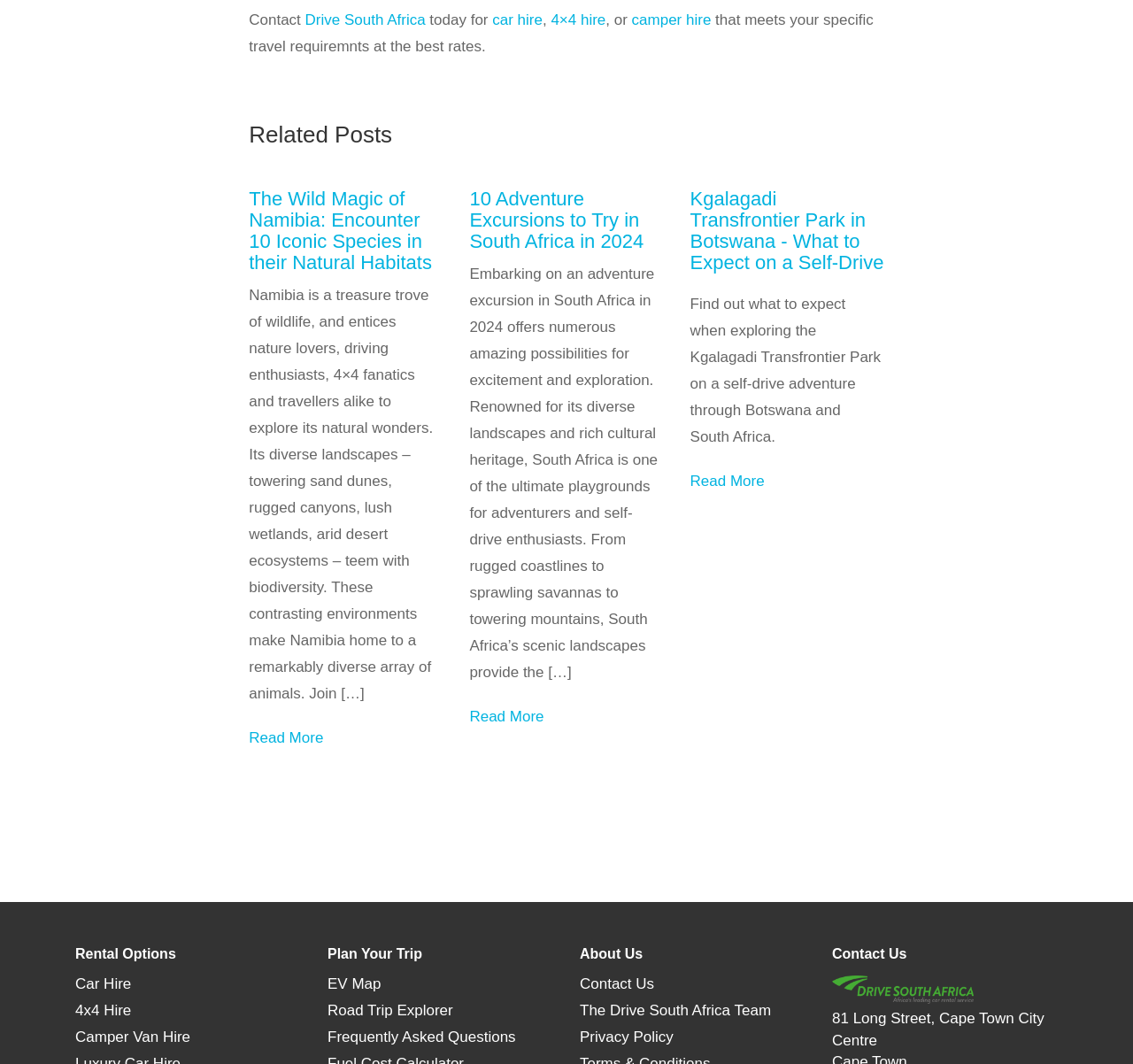What is the purpose of the 'Road Trip Explorer'? Observe the screenshot and provide a one-word or short phrase answer.

To plan a trip